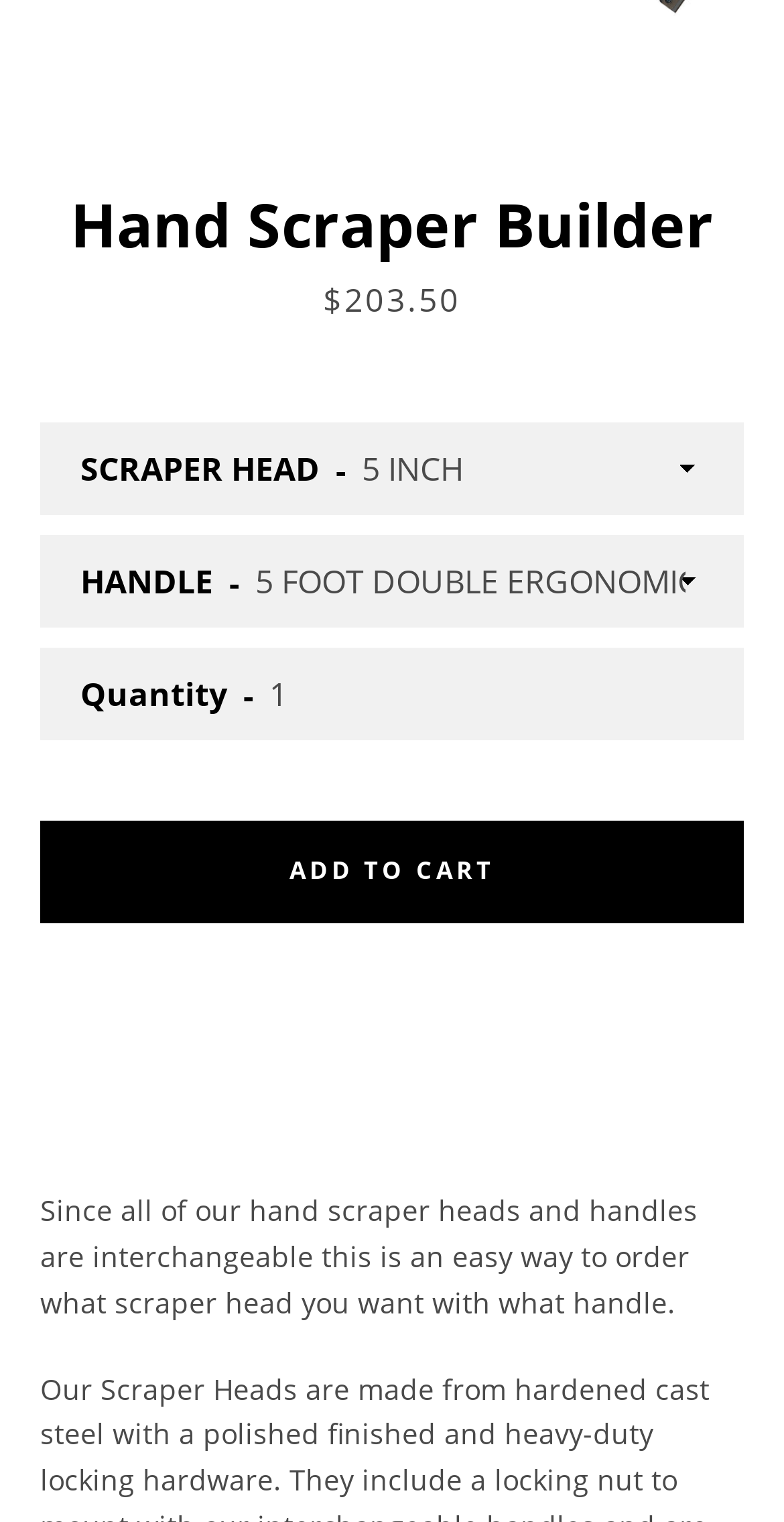Predict the bounding box of the UI element based on the description: "Privacy Policy". The coordinates should be four float numbers between 0 and 1, formatted as [left, top, right, bottom].

[0.324, 0.563, 0.676, 0.626]